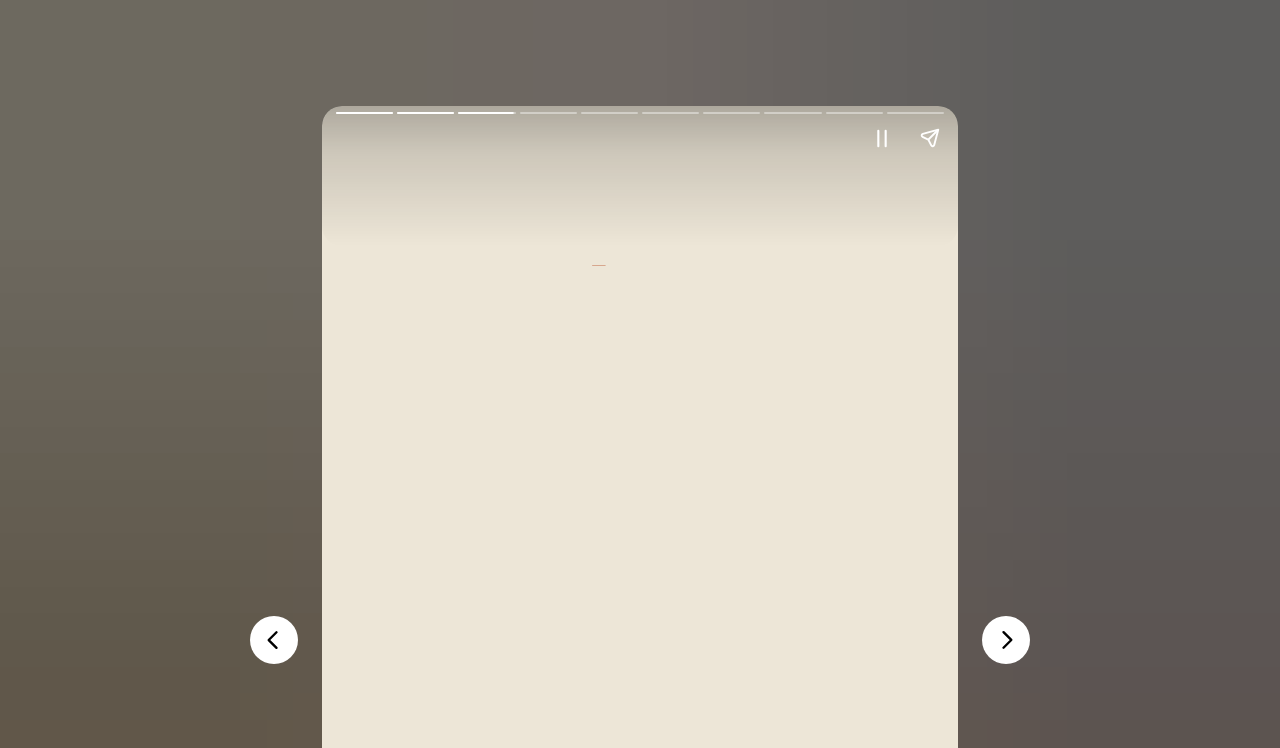Illustrate the webpage with a detailed description.

The webpage is about the 7 best spaces and places for wallpaper, with a focus on different rooms in a house. At the top, there is a title "7 Best Spaces And Places For Wallpaper" and a subtitle "Construction2style". 

Below the title, there is a section with a heading "Bathroom" which takes up about a quarter of the screen width and is positioned near the top center of the page. 

To the left of the "Bathroom" heading, there is a complementary section that spans about half of the screen width and is positioned near the top. This section contains two buttons, "Pause story" and "Share story", which are placed side by side and are relatively small in size.

On the bottom left of the page, there is a "Previous page" button, and on the bottom right, there is a "Next page" button. These buttons are relatively small in size and are positioned near the bottom edge of the page.

There is another complementary section to the left of the "Bathroom" heading, which is smaller in size and positioned near the top left of the page.